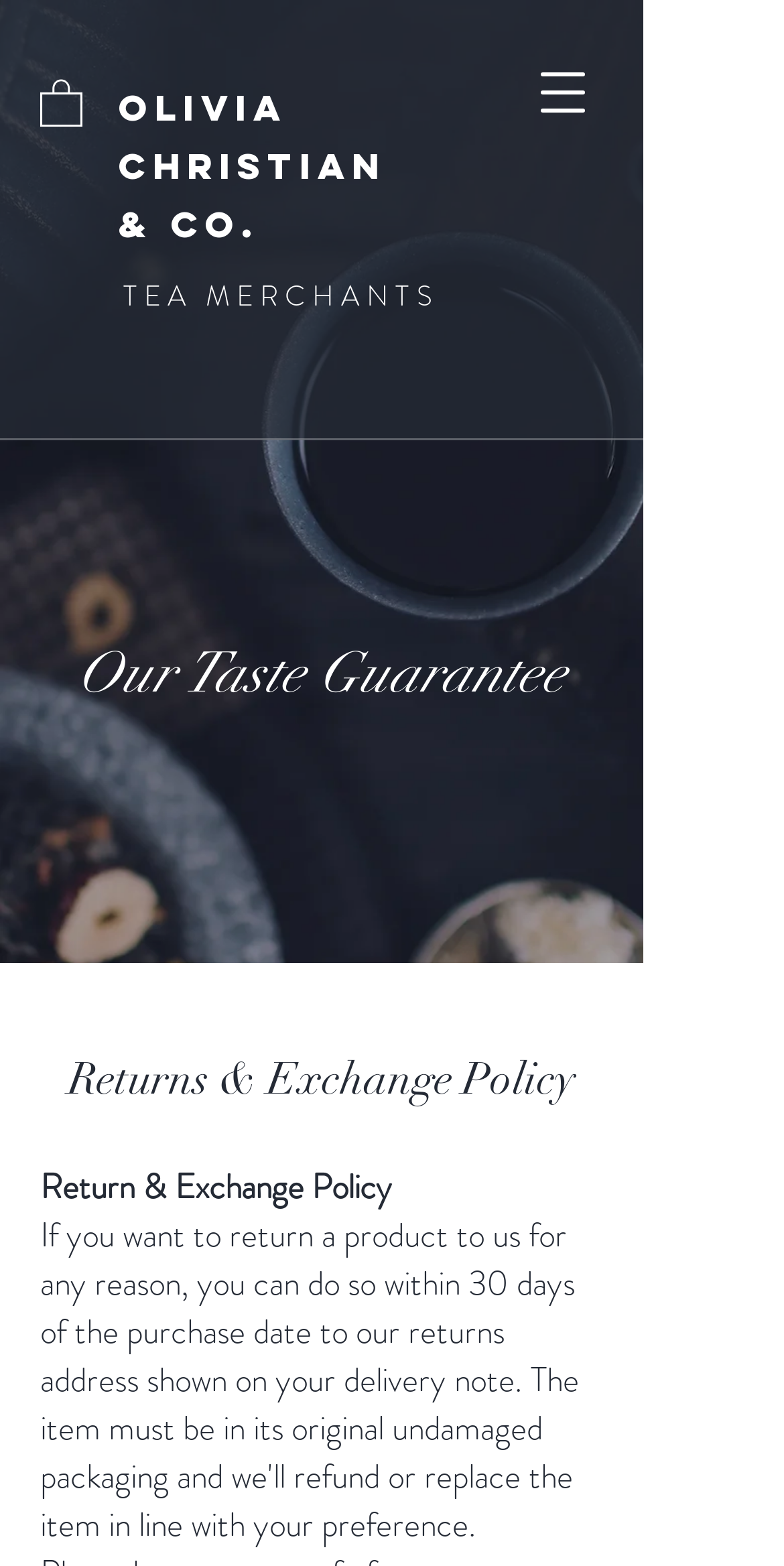What is the purpose of the 'Open navigation menu' button?
Please provide an in-depth and detailed response to the question.

The 'Open navigation menu' button is a button element located at the top-right corner of the webpage. Its purpose is to open a navigation menu, which is indicated by the 'hasPopup: dialog' property.